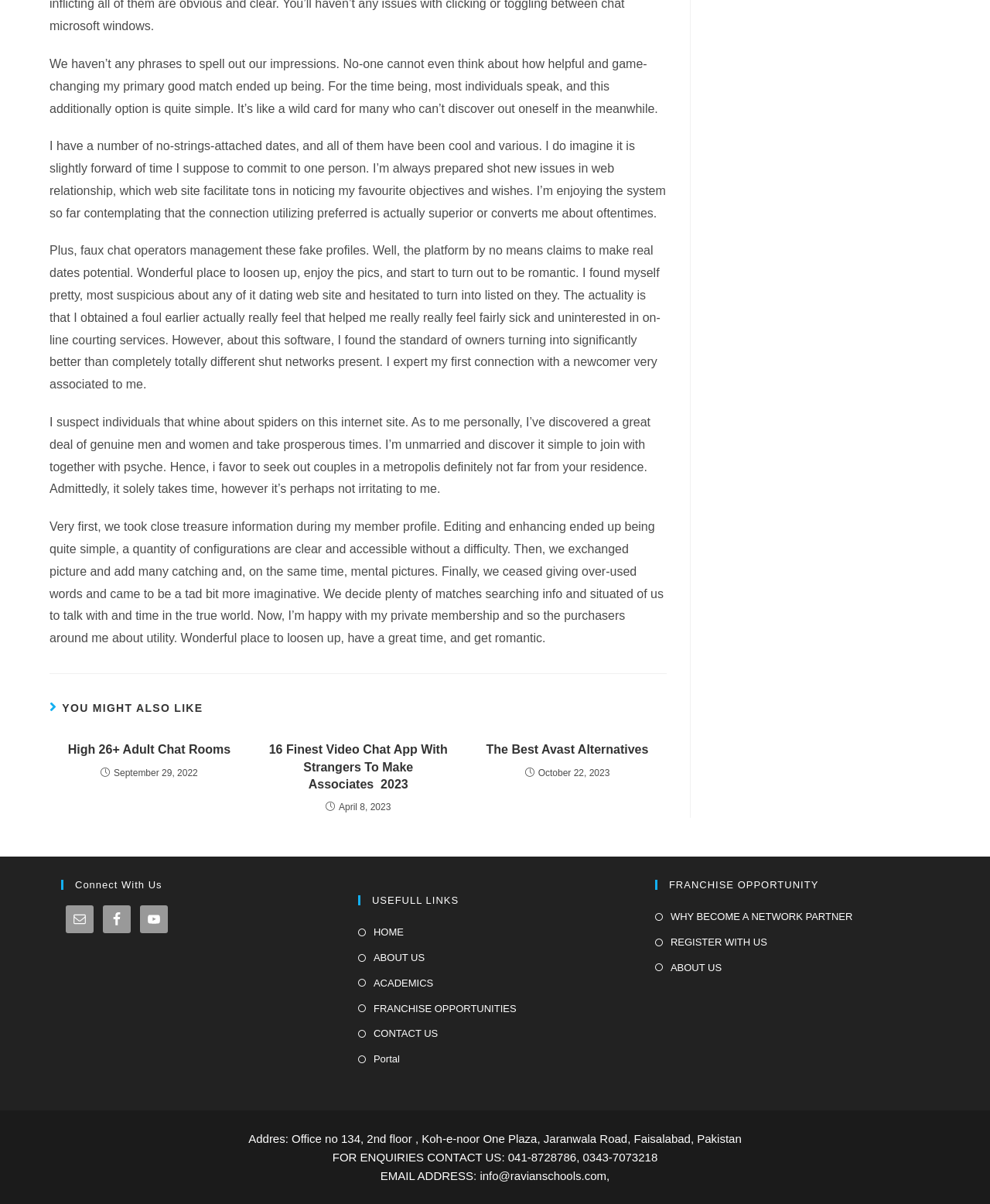Select the bounding box coordinates of the element I need to click to carry out the following instruction: "Follow the 'High 26+ Adult Chat Rooms' link".

[0.059, 0.616, 0.242, 0.63]